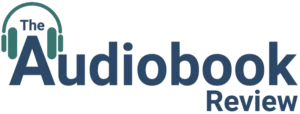Detail the scene depicted in the image with as much precision as possible.

The image features the logo of "The Audiobook Review," visually representing the platform's focus on audiobook content. The logo includes a stylized text display of the name, with the word "Audiobook" highlighted prominently in a bold font that signifies the importance of audiobooks in the review process. The design is complemented by a pair of green headphones, symbolizing the listening aspect of audiobooks. This logo serves as a recognizable brand element, inviting users to explore reviews and information related to various audiobooks.